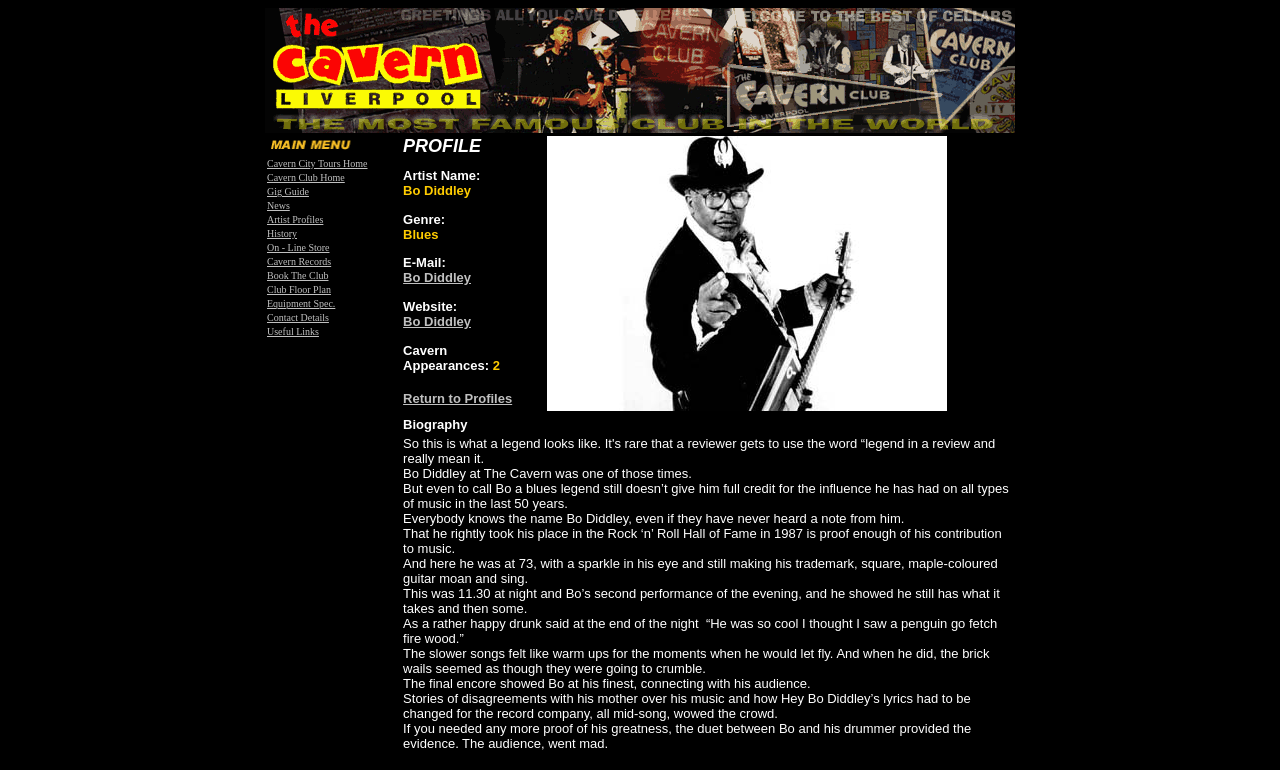Locate the bounding box for the described UI element: "Contact Details". Ensure the coordinates are four float numbers between 0 and 1, formatted as [left, top, right, bottom].

[0.209, 0.405, 0.257, 0.419]